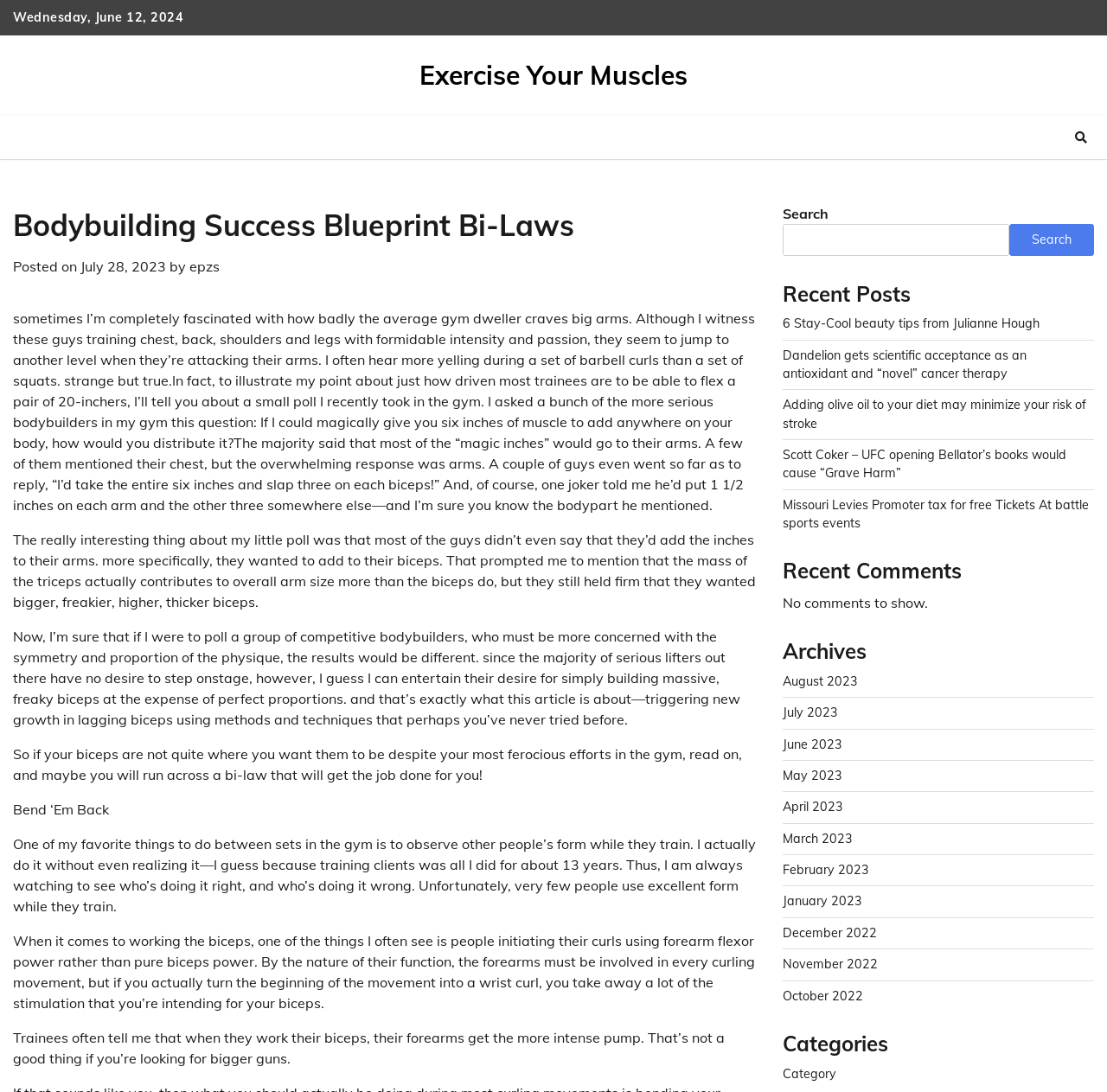Identify the bounding box coordinates of the specific part of the webpage to click to complete this instruction: "Click the 'Exercise Your Muscles' link".

[0.379, 0.054, 0.621, 0.084]